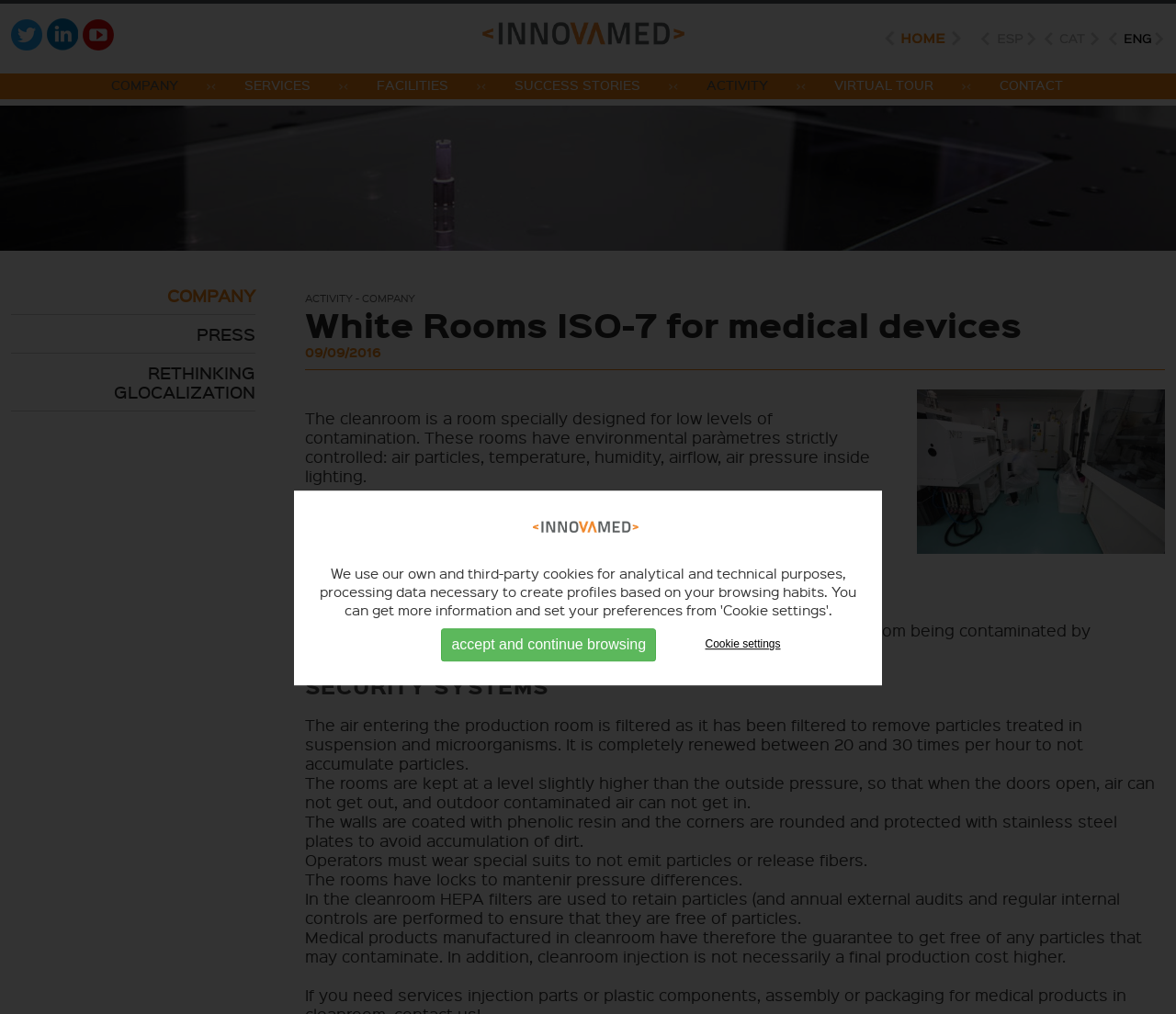Please specify the coordinates of the bounding box for the element that should be clicked to carry out this instruction: "Contact us". The coordinates must be four float numbers between 0 and 1, formatted as [left, top, right, bottom].

[0.85, 0.076, 0.904, 0.092]